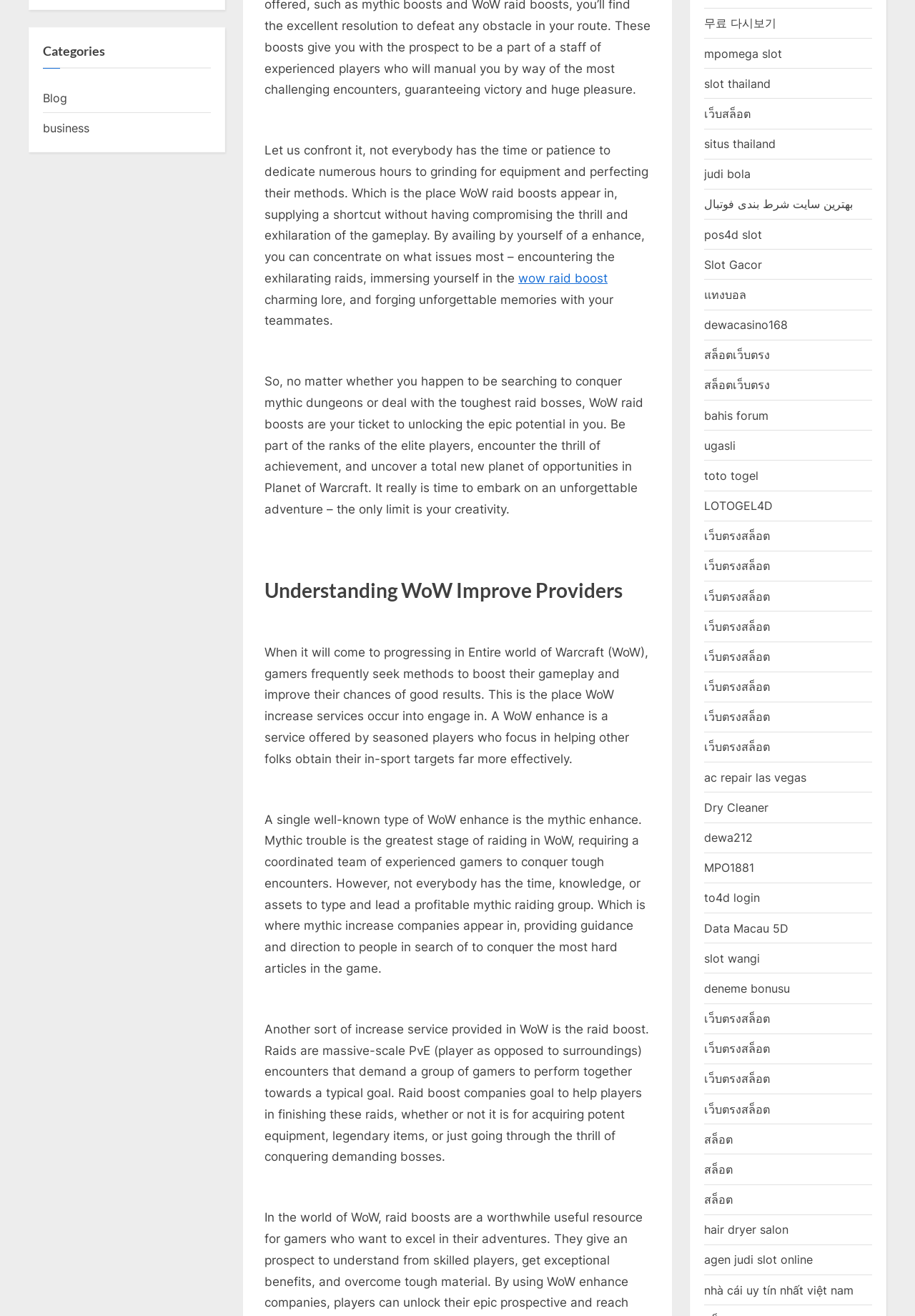Provide the bounding box for the UI element matching this description: "Terms".

None